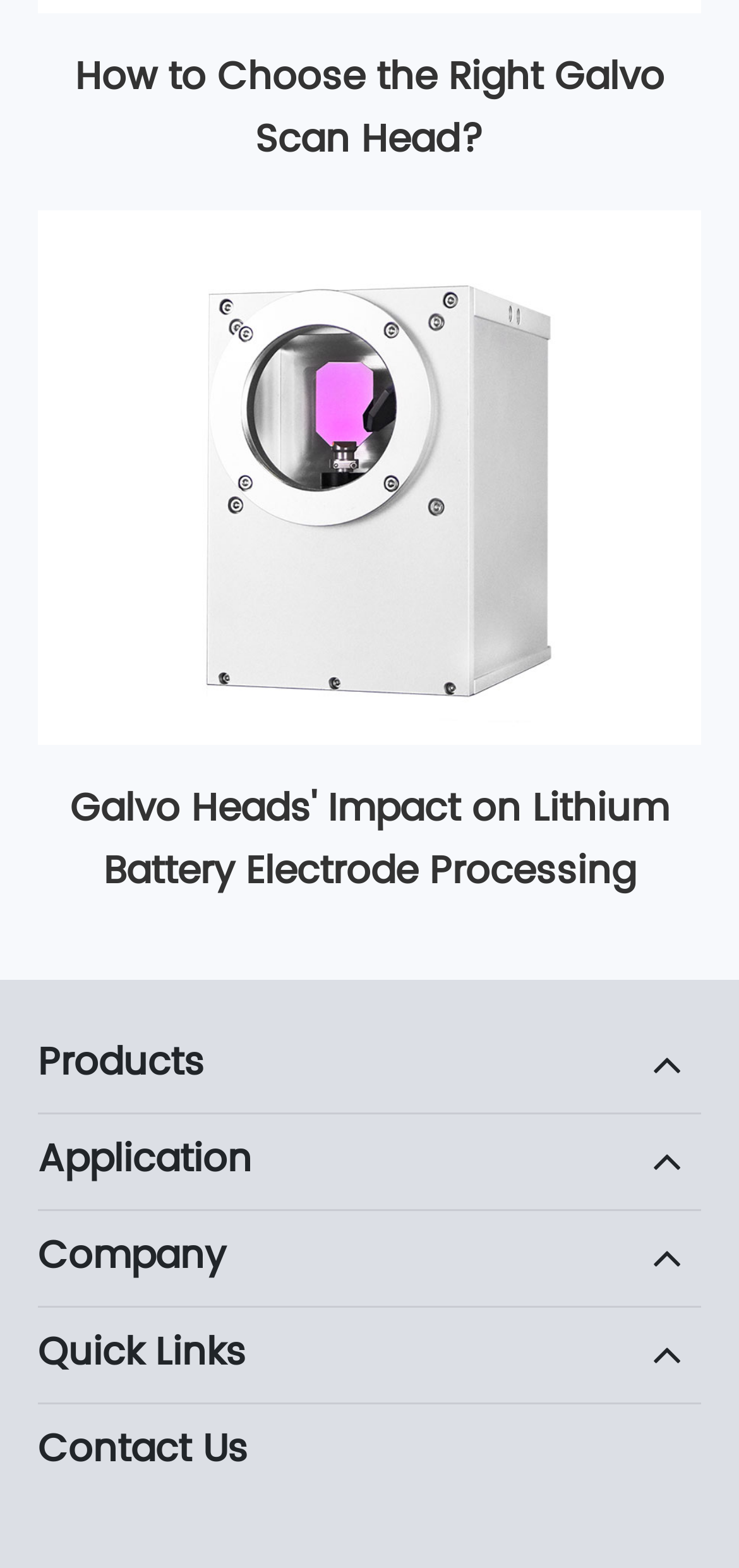Reply to the question below using a single word or brief phrase:
How many sections are there on the webpage?

5